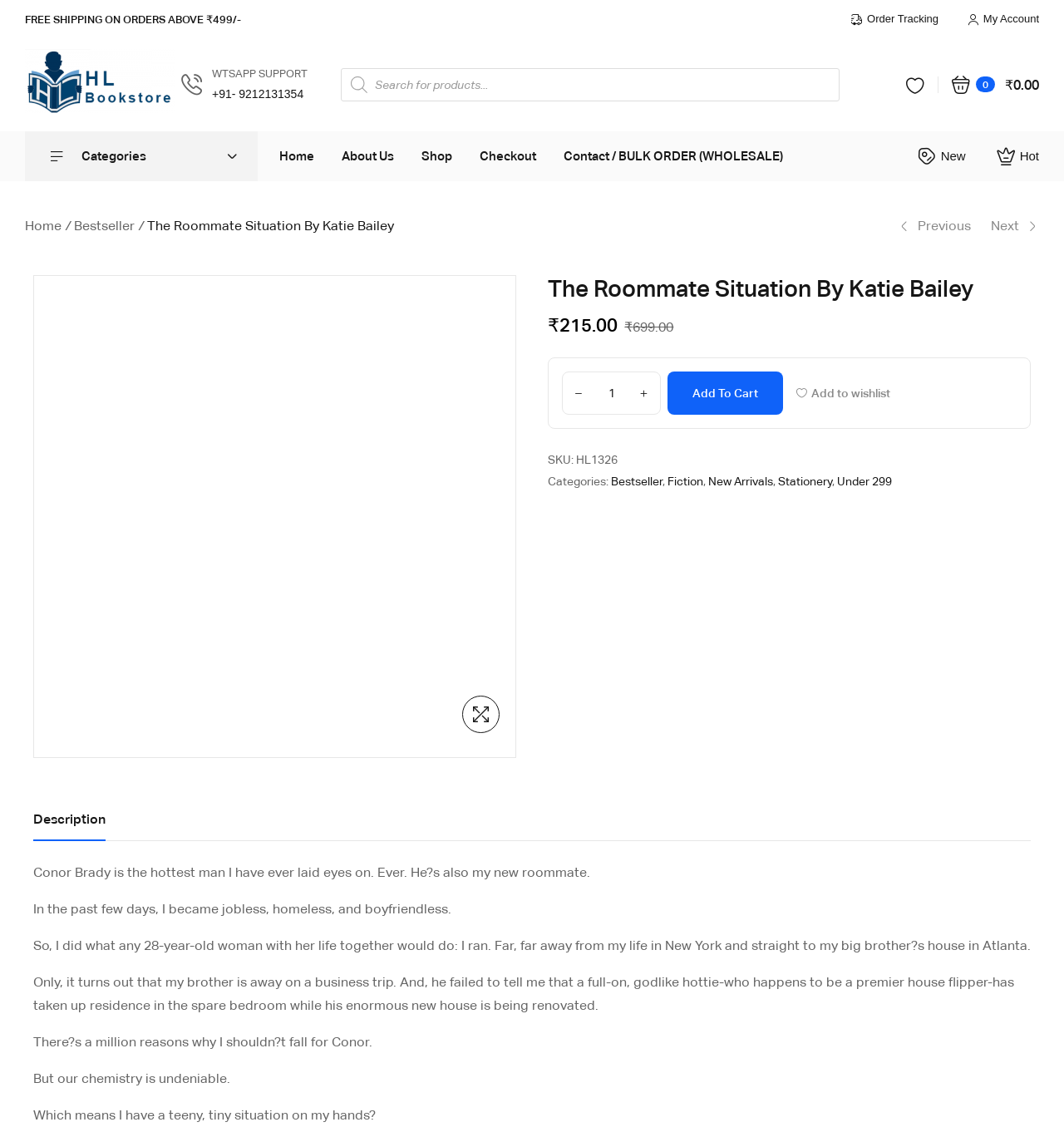For the given element description 0 Total ₹0.00, determine the bounding box coordinates of the UI element. The coordinates should follow the format (top-left x, top-left y, bottom-right x, bottom-right y) and be within the range of 0 to 1.

[0.894, 0.062, 0.977, 0.089]